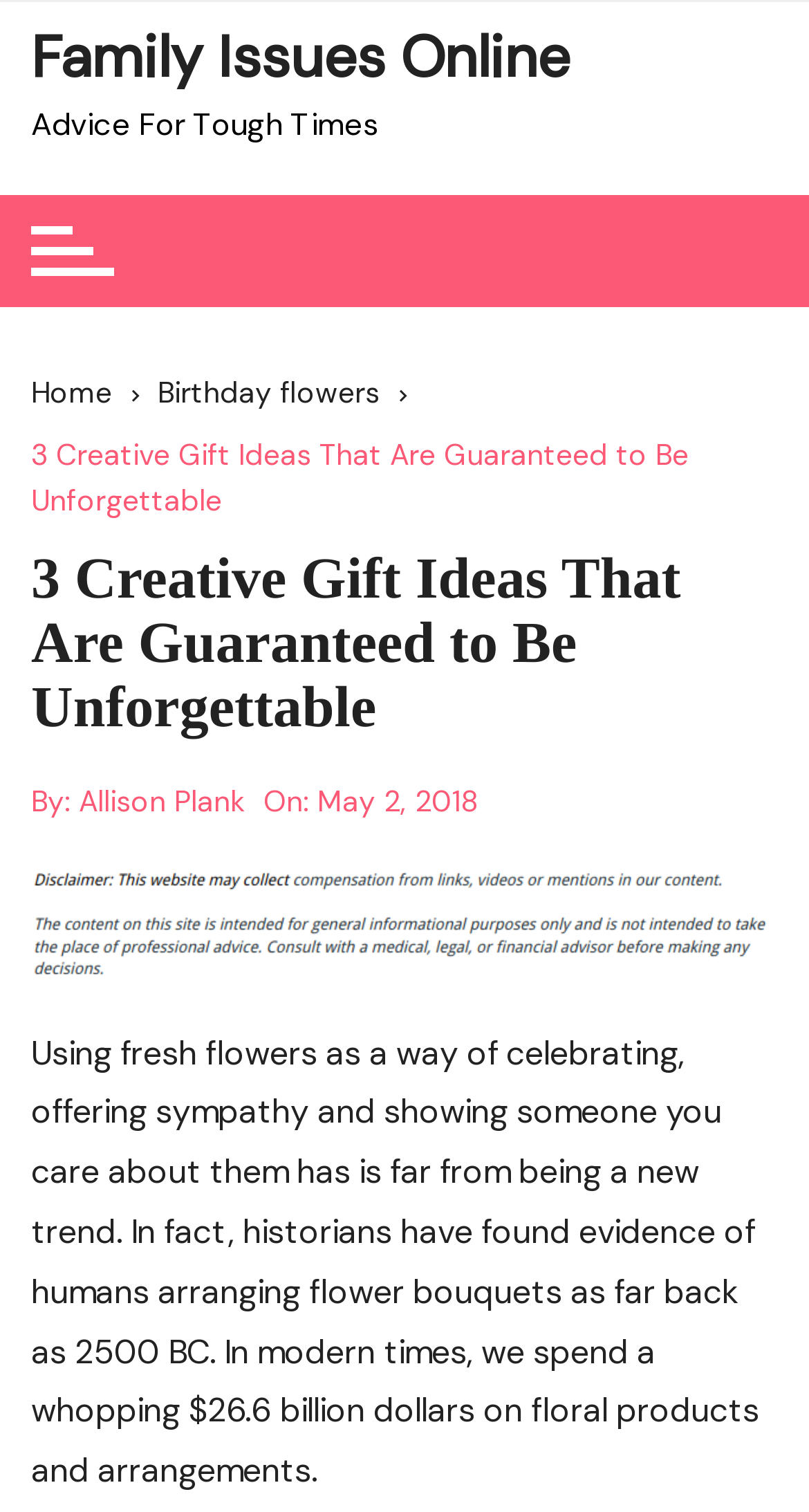Please provide a comprehensive answer to the question below using the information from the image: What is the category of the article?

By analyzing the breadcrumbs navigation, I found that the current article is categorized under 'Birthday flowers', which is a subcategory of 'Home'.